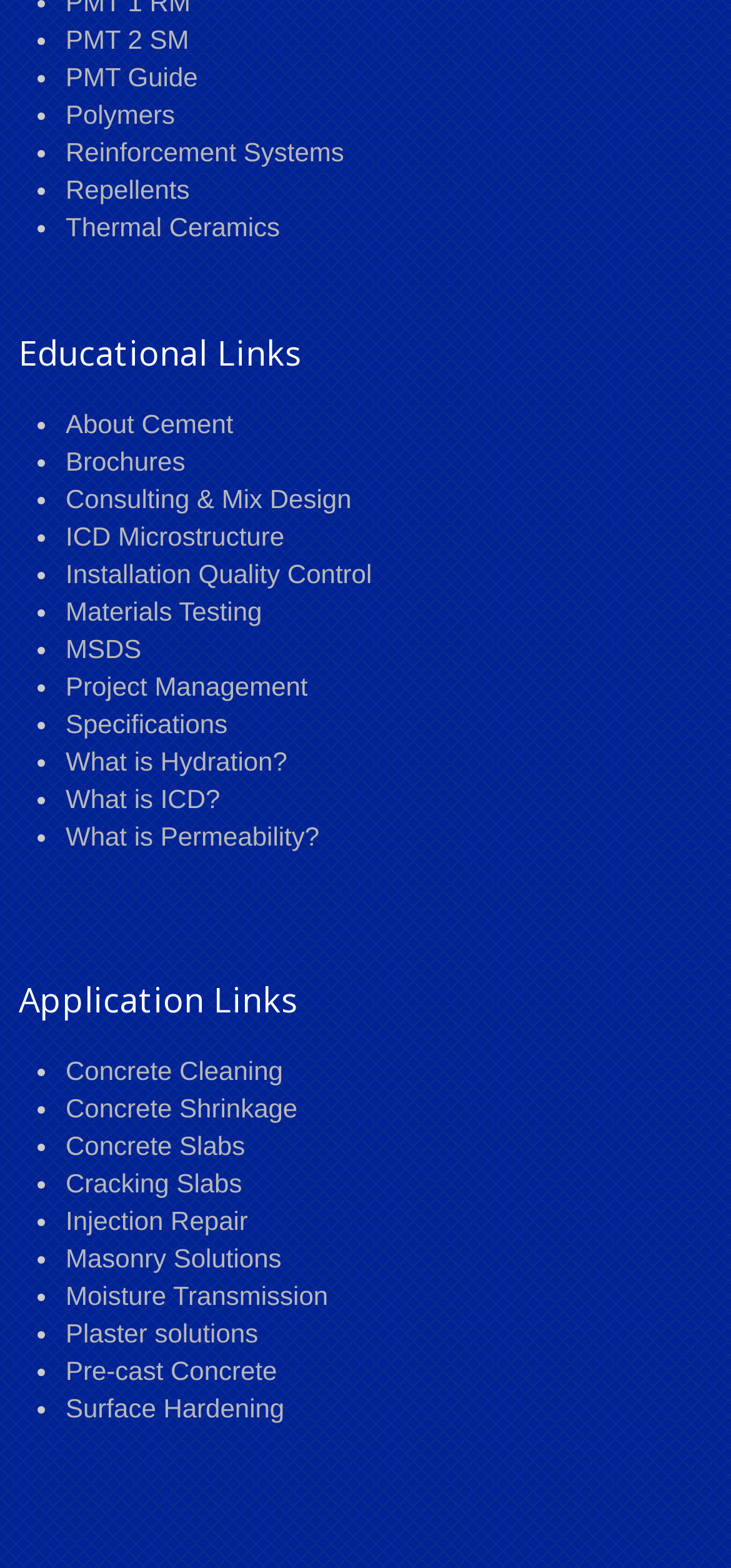Locate the bounding box coordinates of the clickable region to complete the following instruction: "View Educational Links."

[0.026, 0.204, 0.974, 0.246]